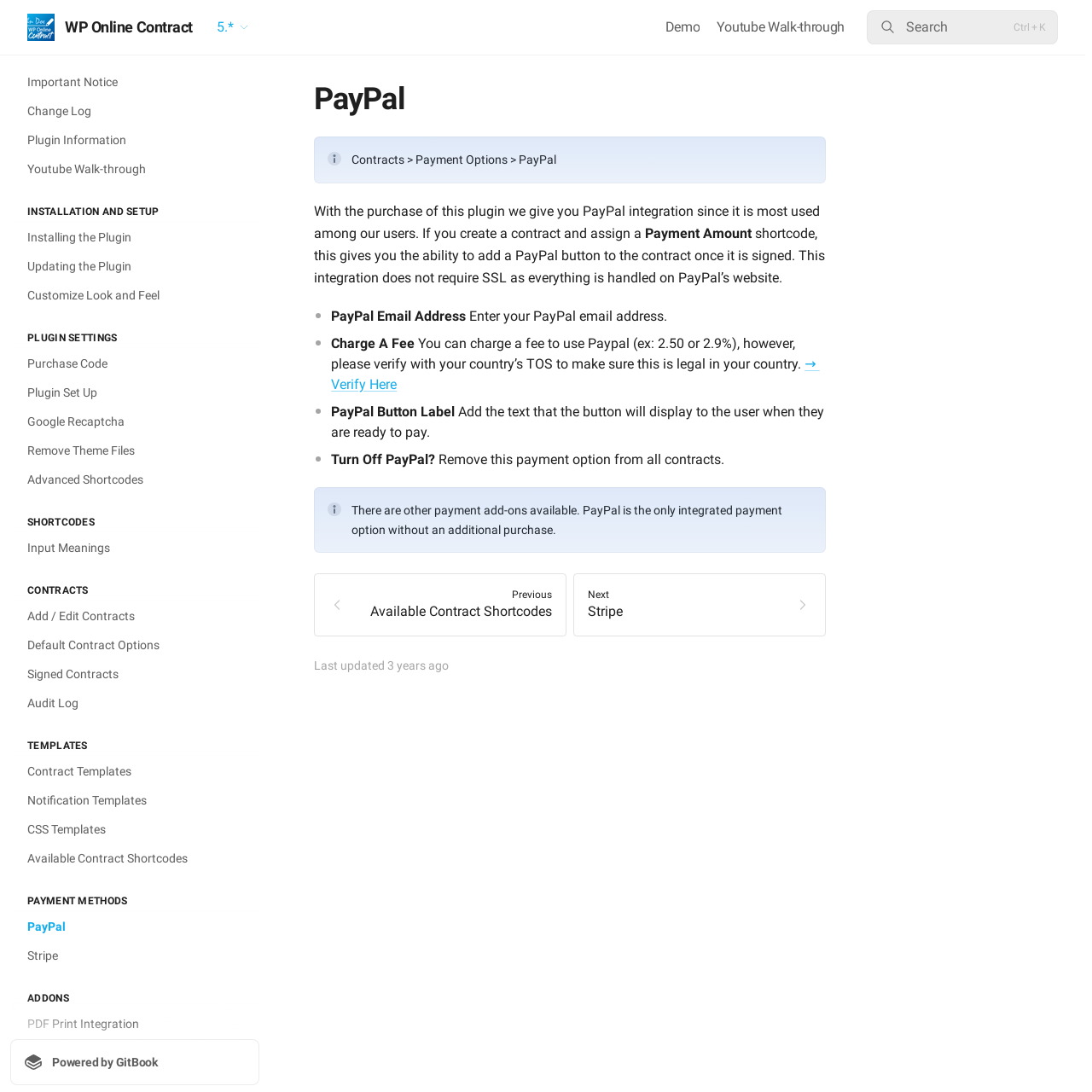Determine the bounding box coordinates for the HTML element mentioned in the following description: "Customize Look and Feel". The coordinates should be a list of four floats ranging from 0 to 1, represented as [left, top, right, bottom].

[0.009, 0.258, 0.238, 0.283]